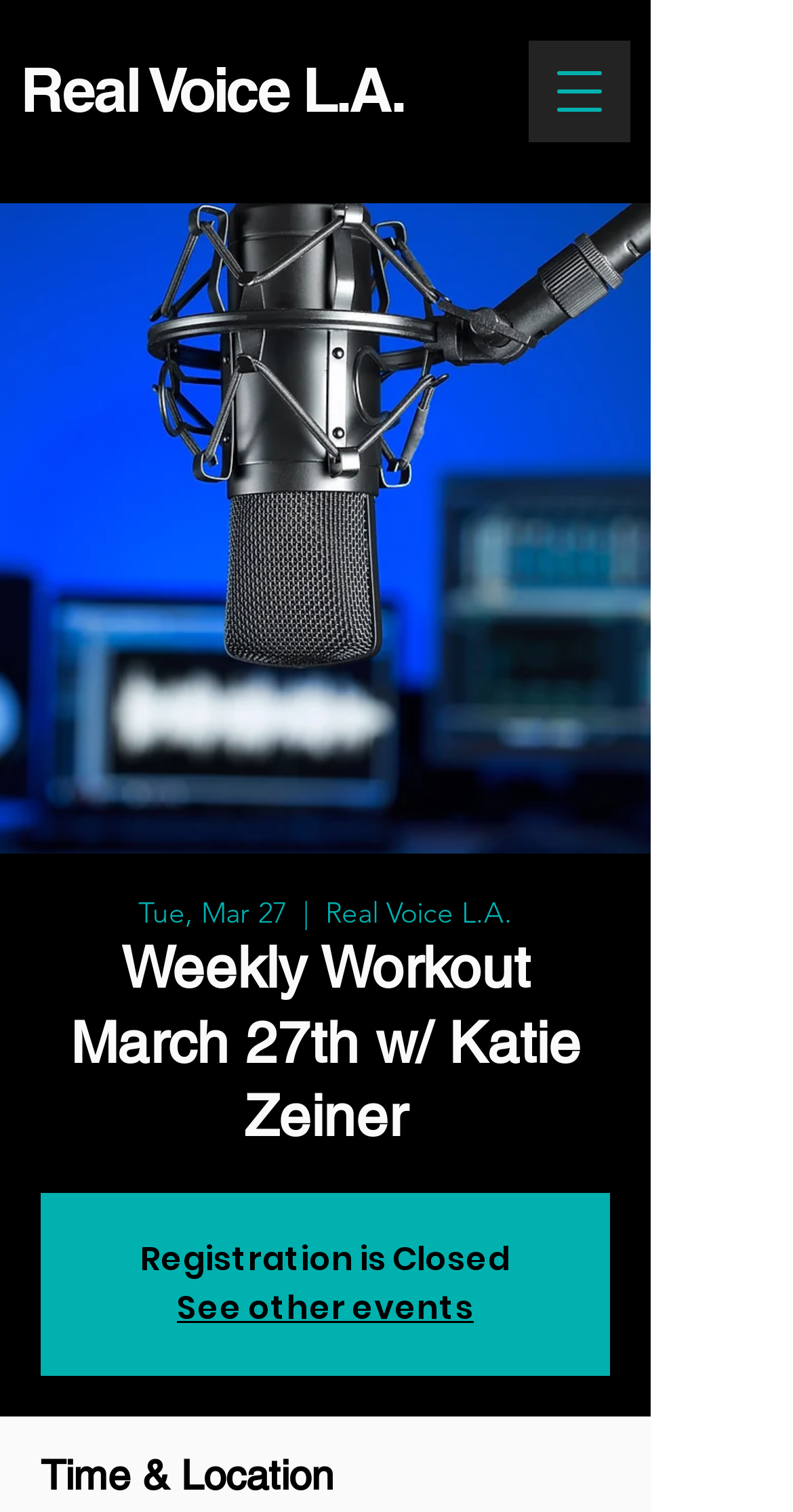Find the bounding box coordinates for the element described here: "Real Voice L.A.".

[0.026, 0.035, 0.509, 0.083]